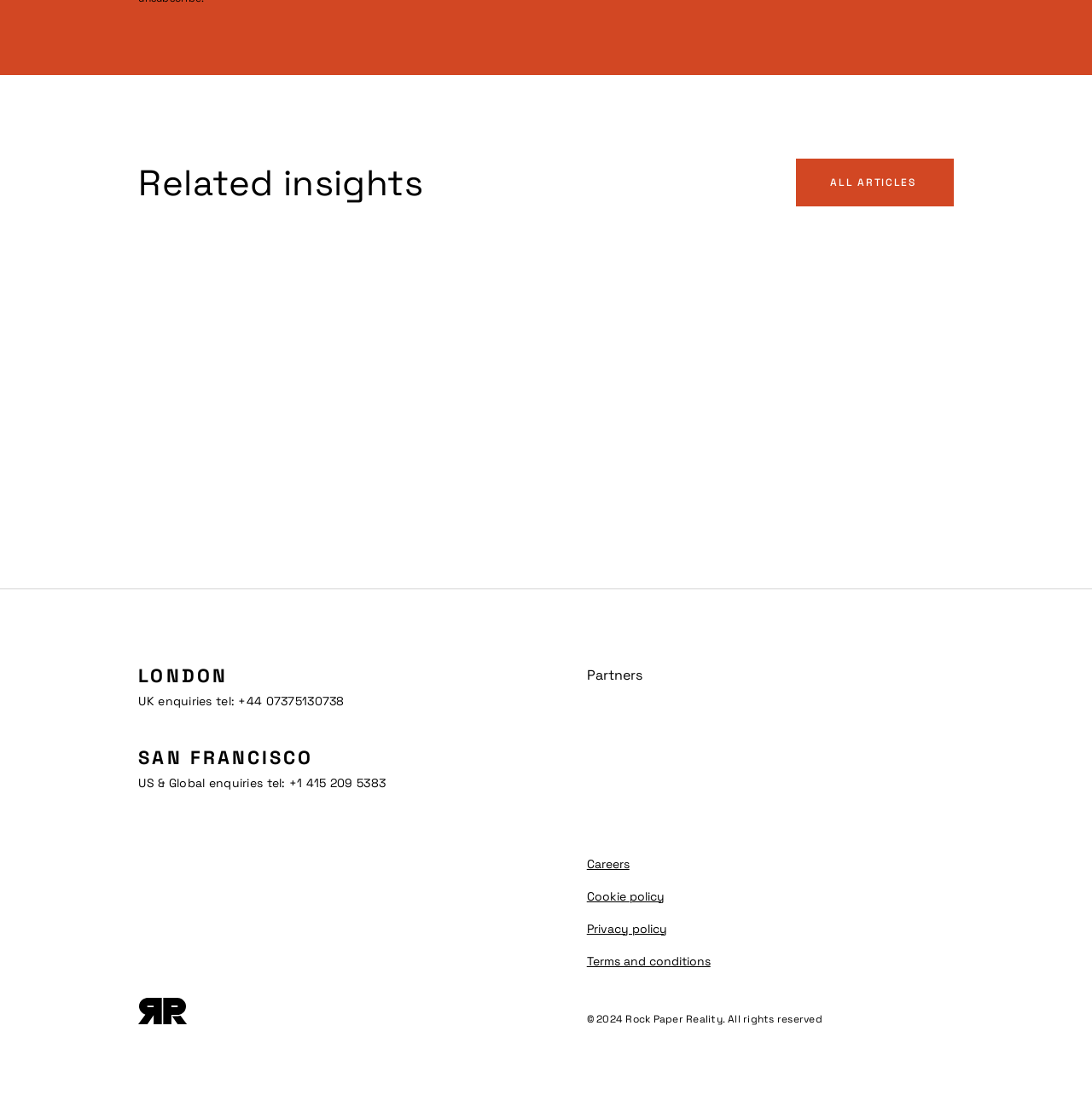Please identify the bounding box coordinates of the area that needs to be clicked to follow this instruction: "View all articles".

[0.729, 0.144, 0.873, 0.187]